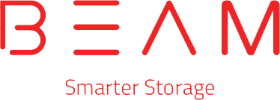Generate a detailed narrative of the image.

The image features the logo of BEAM Space, a brand that promotes innovative storage solutions. The logo prominently displays the word "BEAM" in bold, red letters, indicating a sense of strength and clarity. Below the main logo, the tagline "Smarter Storage" is presented in a more delicate red font, emphasizing the brand's focus on providing intelligent and efficient storage solutions. This visual branding aligns with the theme of decluttering and optimizing living spaces, as suggested by the article titled "Top 5 Tips on Decluttering Your Home." The overall design reflects a modern and approachable aesthetic, suitable for a lifestyle and home organization audience.